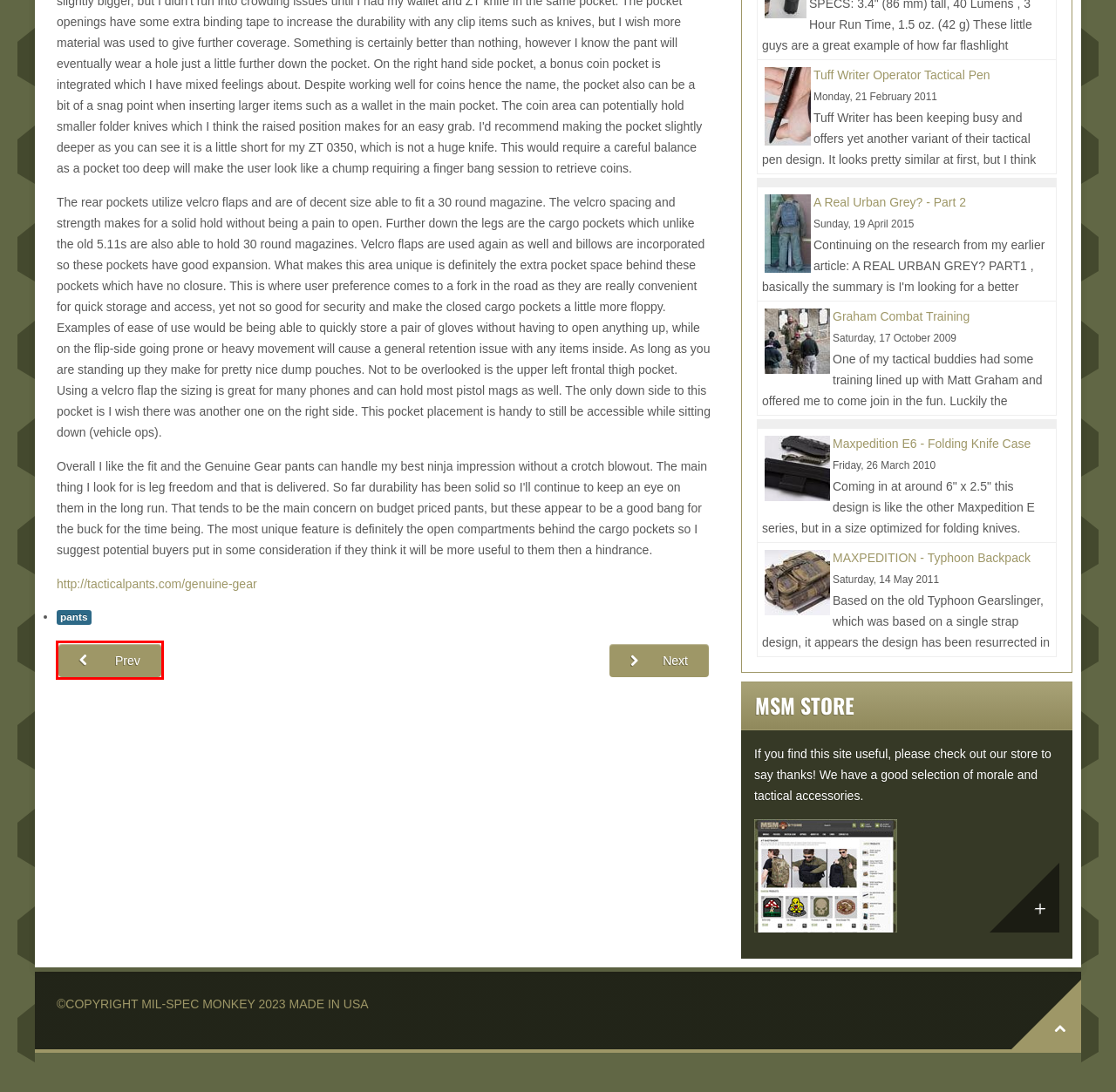Examine the screenshot of the webpage, which has a red bounding box around a UI element. Select the webpage description that best fits the new webpage after the element inside the red bounding box is clicked. Here are the choices:
A. Tuff Writer Operator Tactical Pen
B. Propper Tactical Pants | Tactical Gear Superstore | TacticalGear.com
C. Maxpedition E6 - Folding Knife Case
D. A Real Urban Grey? - Part 2
E. Graham Combat Training
F. 782 Gear Tactical Apparel
G. Vertx Tactical Pants
H. MAXPEDITION - Typhoon Backpack

F